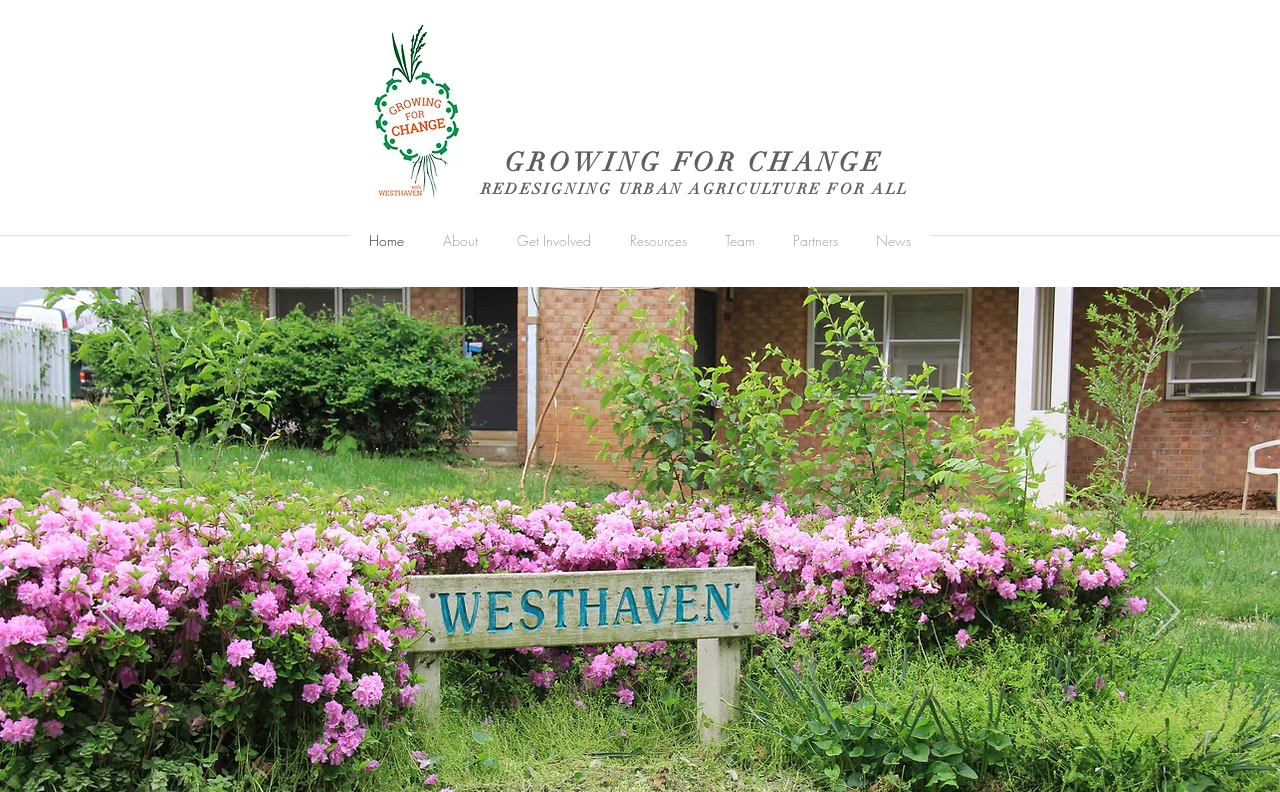Provide an in-depth caption for the webpage.

The webpage is about Urban Agriculture for All, a student-run club at the University of Virginia. At the top left corner, there is a logo of the organization, "gfc logo.jpg". Next to the logo, there are two headings, "GROWING FOR CHANGE" and "REDESIGNING URBAN AGRICULTURE FOR ALL", which are positioned horizontally and take up a significant portion of the top section of the page.

Below the headings, there is a navigation menu labeled "Site" that contains six links: "Home", "About", "Get Involved", "Resources", "Team", and "Partners". These links are arranged horizontally and are positioned near the top of the page.

At the bottom of the page, there is a section dedicated to news articles. This section has two buttons, "Previous" and "Next", which are positioned at the bottom left and bottom right corners of the page, respectively. These buttons are accompanied by small images.

Overall, the webpage has a simple and organized layout, with a clear focus on the organization's mission and goals.